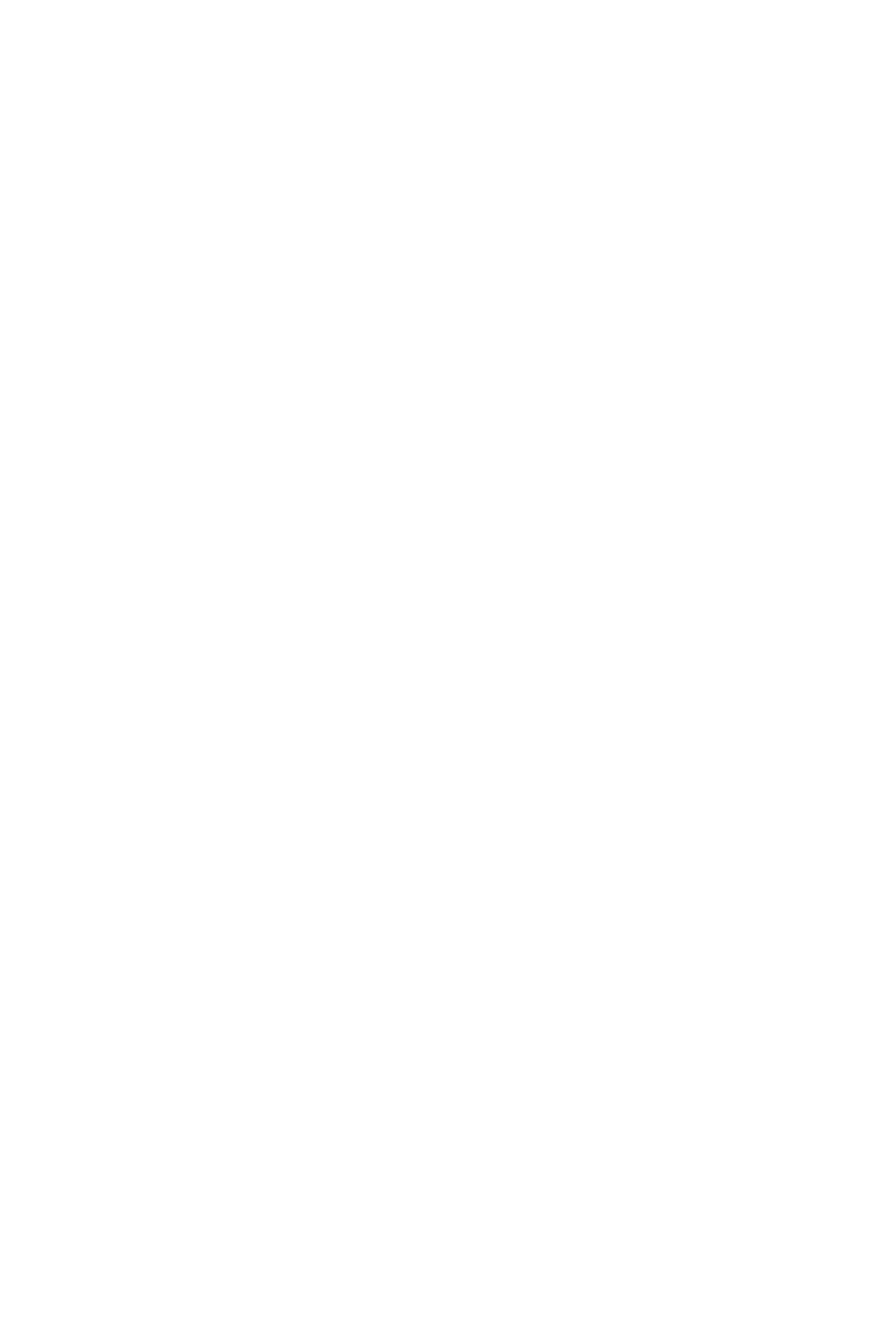Can you show the bounding box coordinates of the region to click on to complete the task described in the instruction: "open mobile menu"?

None